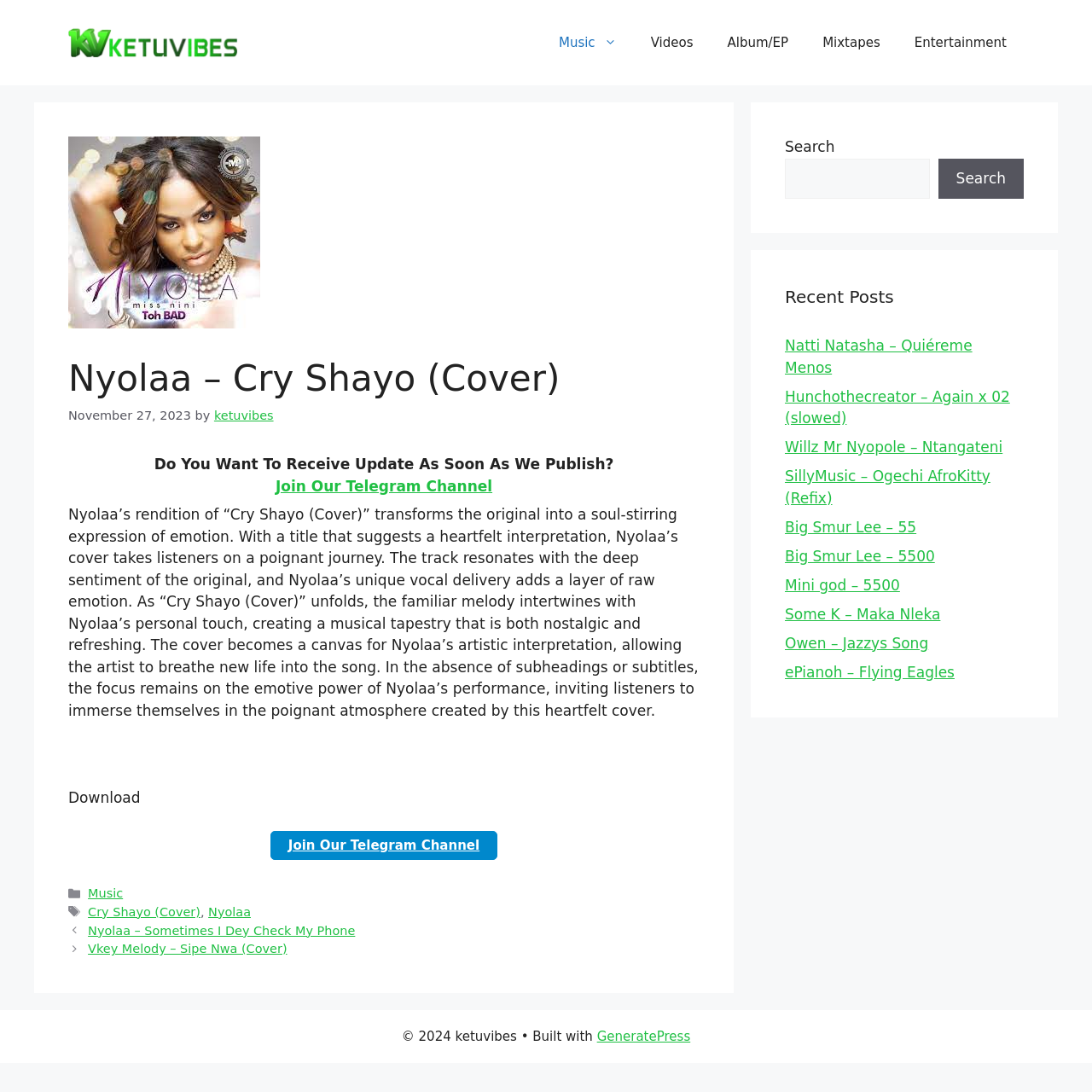Look at the image and give a detailed response to the following question: What is the name of the artist who created the cover song?

The answer can be found in the article section of the webpage, where it is mentioned that 'Nyolaa's rendition of “Cry Shayo (Cover)” transforms the original into a soul-stirring expression of emotion.'